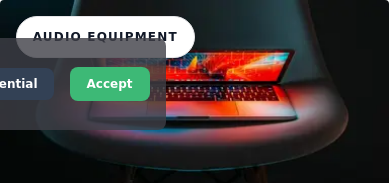Give a one-word or short-phrase answer to the following question: 
What type of workspace is depicted in the image?

Tech-savvy workspace